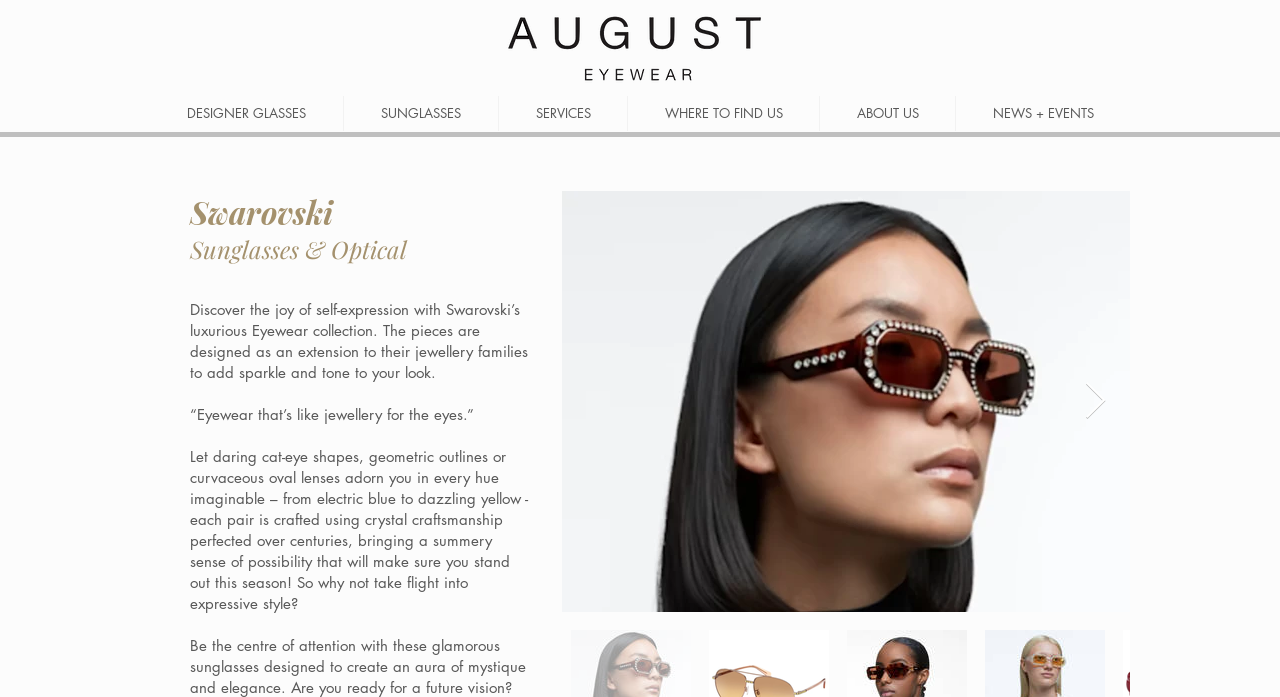Respond with a single word or short phrase to the following question: 
How many navigation links are available on the top?

6